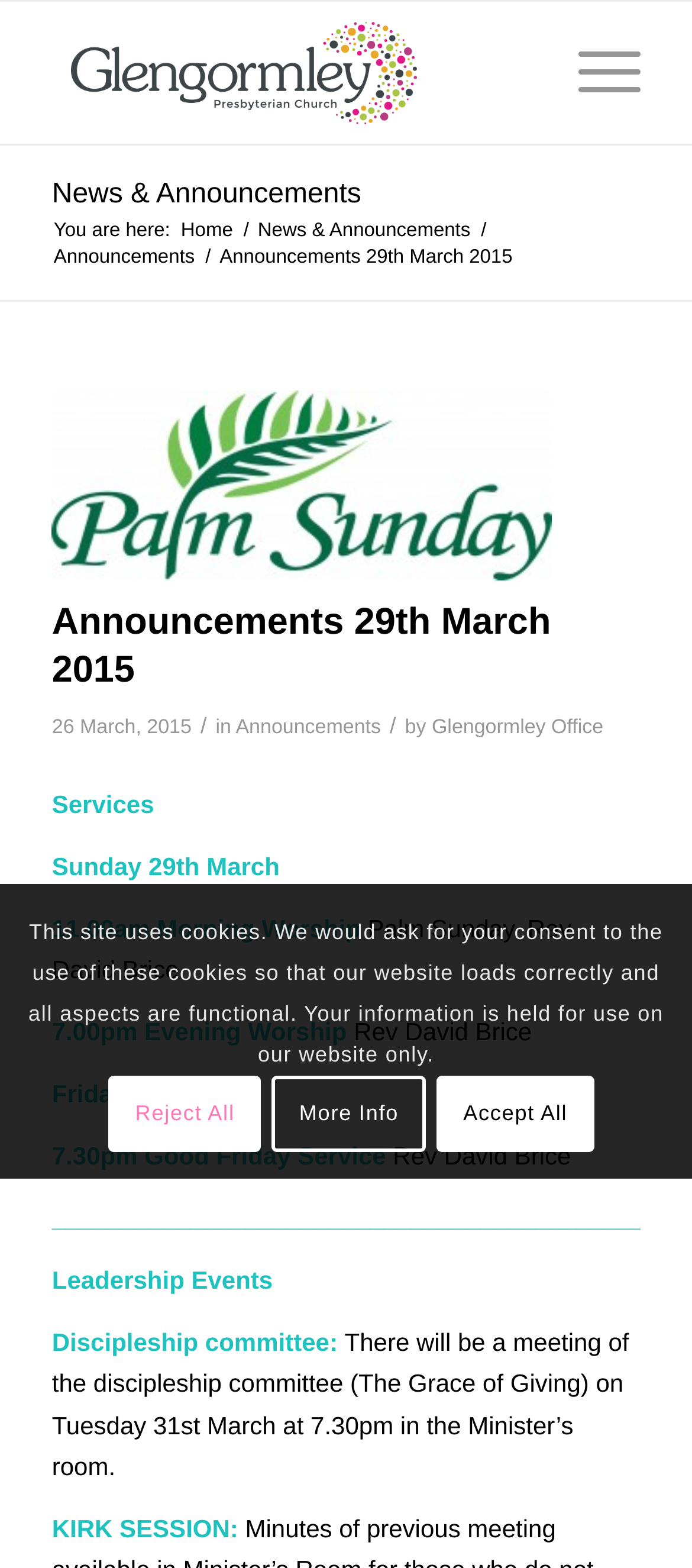Refer to the image and provide a thorough answer to this question:
What is the date of the Palm Sunday service?

I found the answer by looking at the section that lists the services, where it says 'Sunday 29th March 11.00am Morning Worship Palm Sunday. Rev David Brice'.